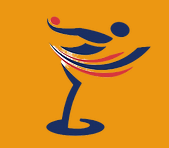What is the sport featured in the image?
Respond to the question with a single word or phrase according to the image.

Pétanque